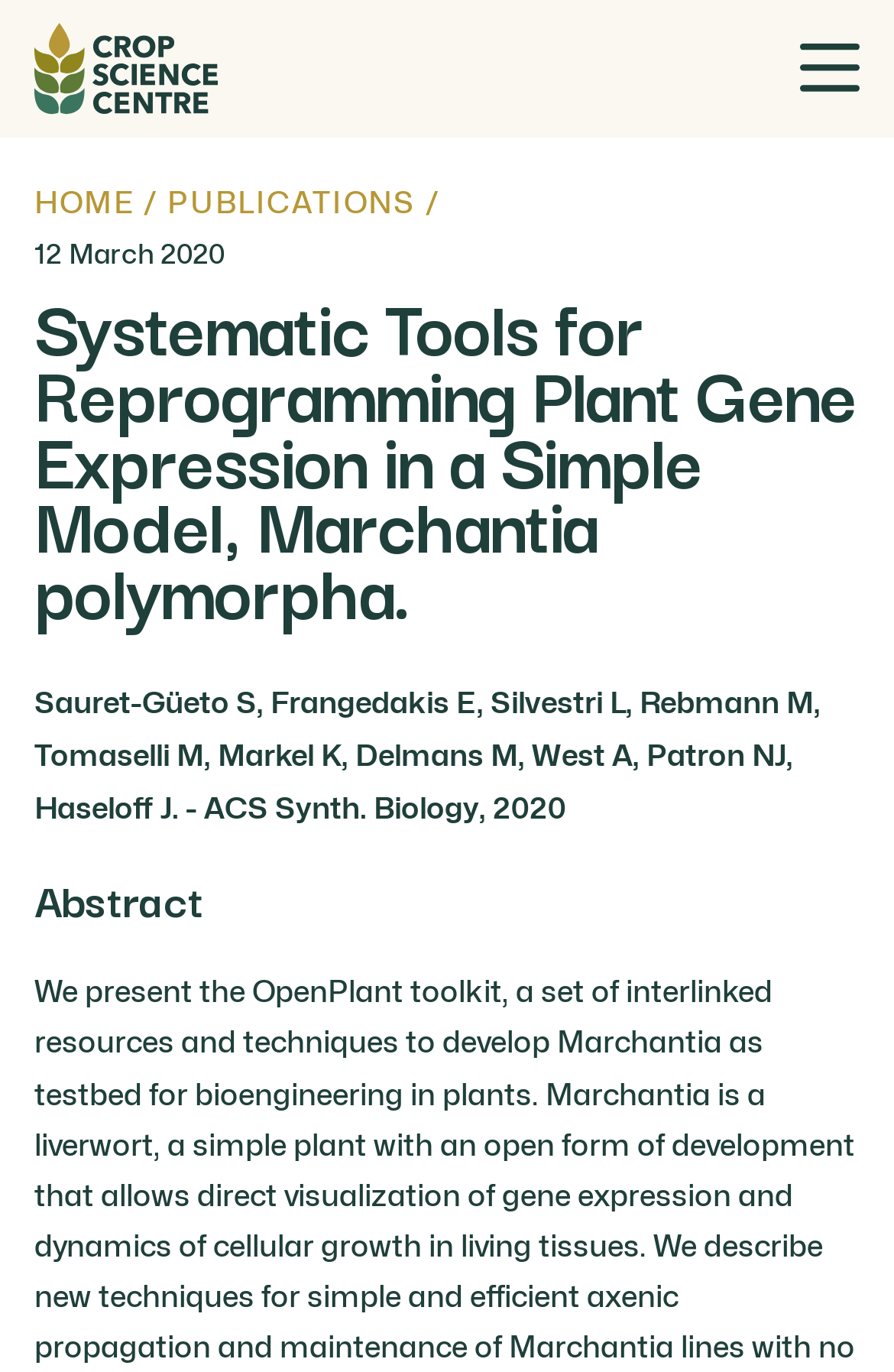Please specify the bounding box coordinates of the clickable section necessary to execute the following command: "Click on the 'Home' link".

[0.038, 0.017, 0.244, 0.083]